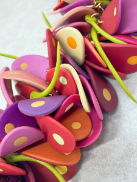Provide a brief response using a word or short phrase to this question:
How many individual petal shapes are in the necklace?

Nearly 200